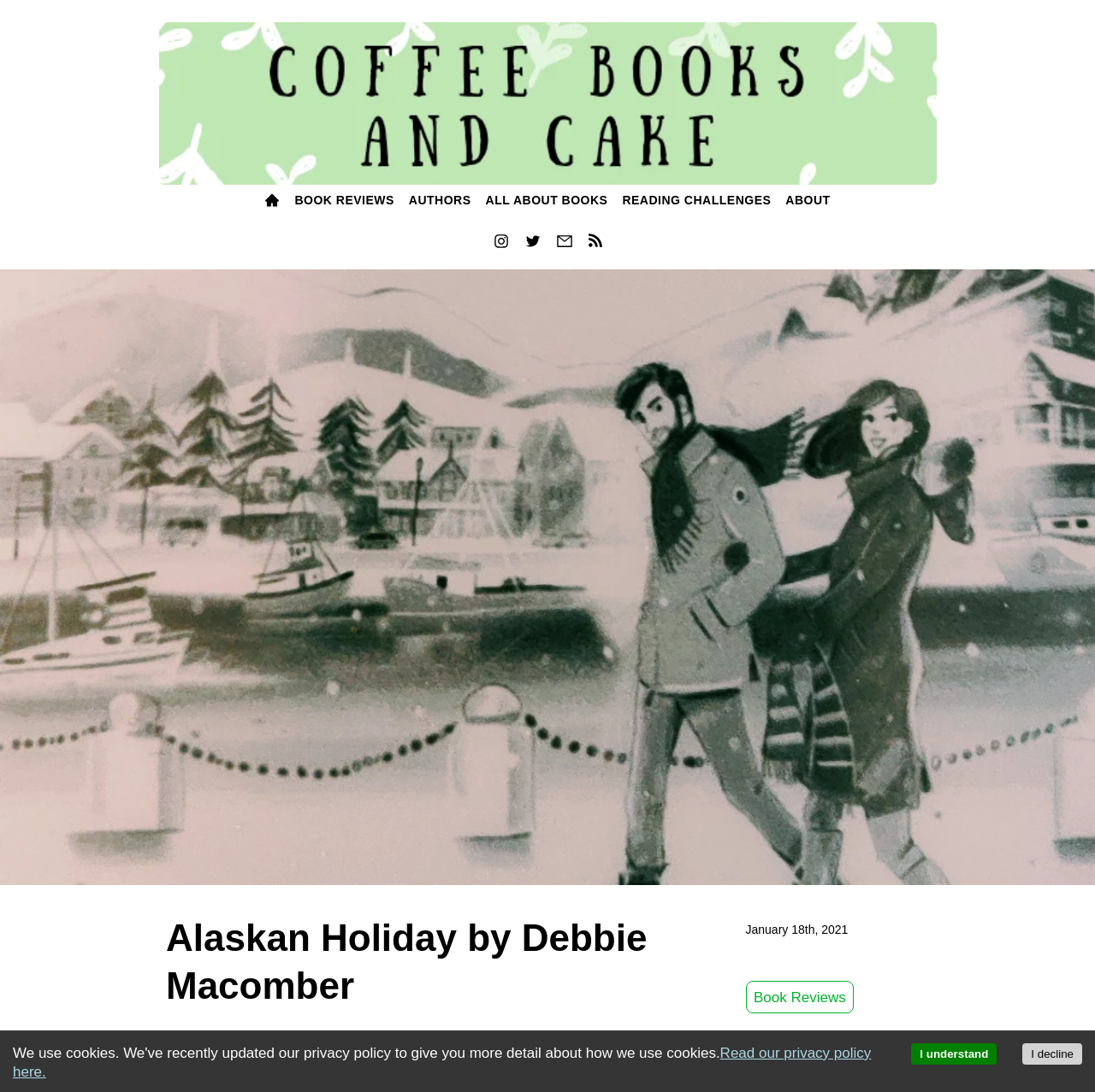Find the bounding box coordinates of the element to click in order to complete this instruction: "Visit the 'books' page". The bounding box coordinates must be four float numbers between 0 and 1, denoted as [left, top, right, bottom].

[0.262, 0.169, 0.367, 0.2]